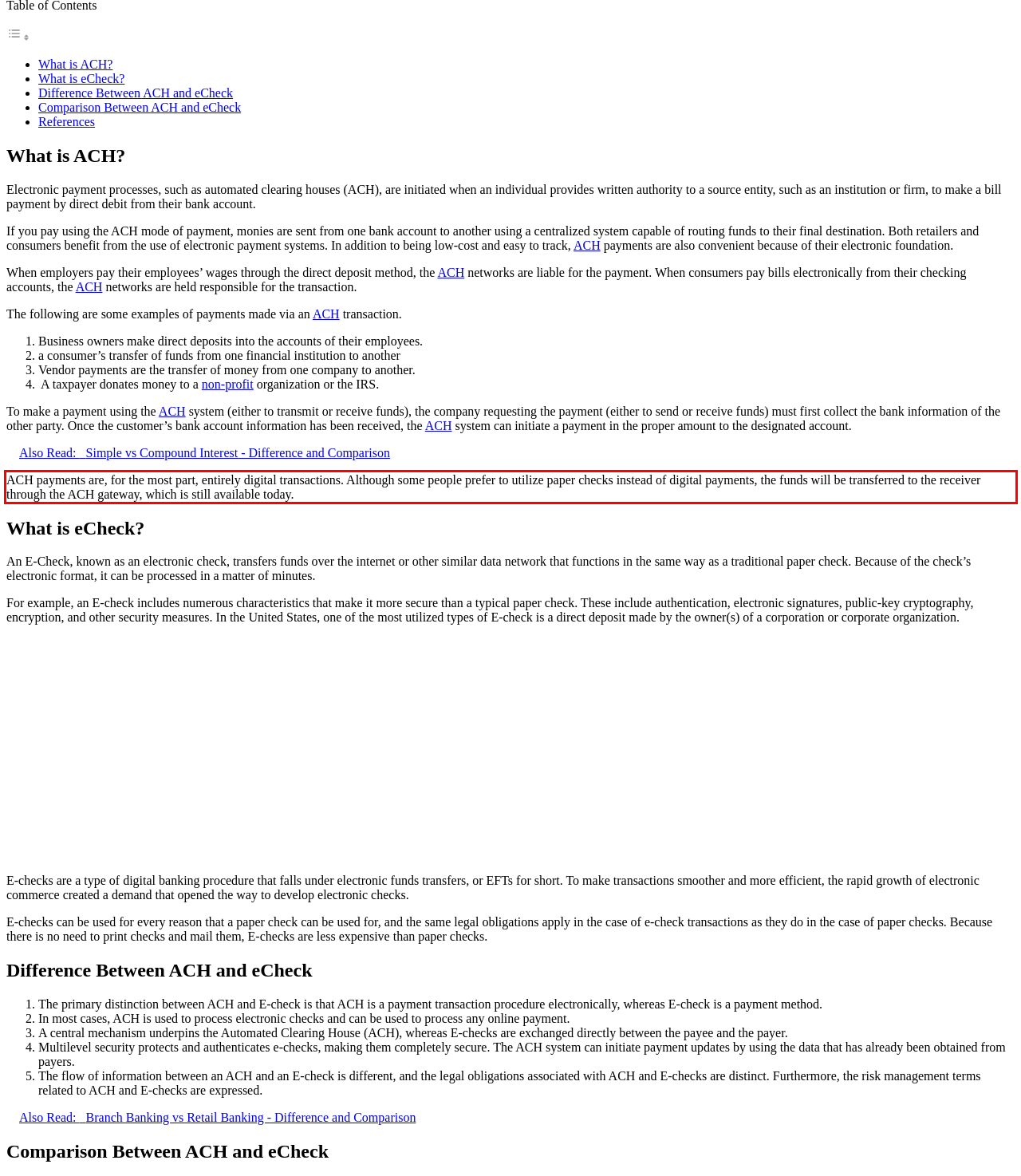Within the screenshot of a webpage, identify the red bounding box and perform OCR to capture the text content it contains.

ACH payments are, for the most part, entirely digital transactions. Although some people prefer to utilize paper checks instead of digital payments, the funds will be transferred to the receiver through the ACH gateway, which is still available today.